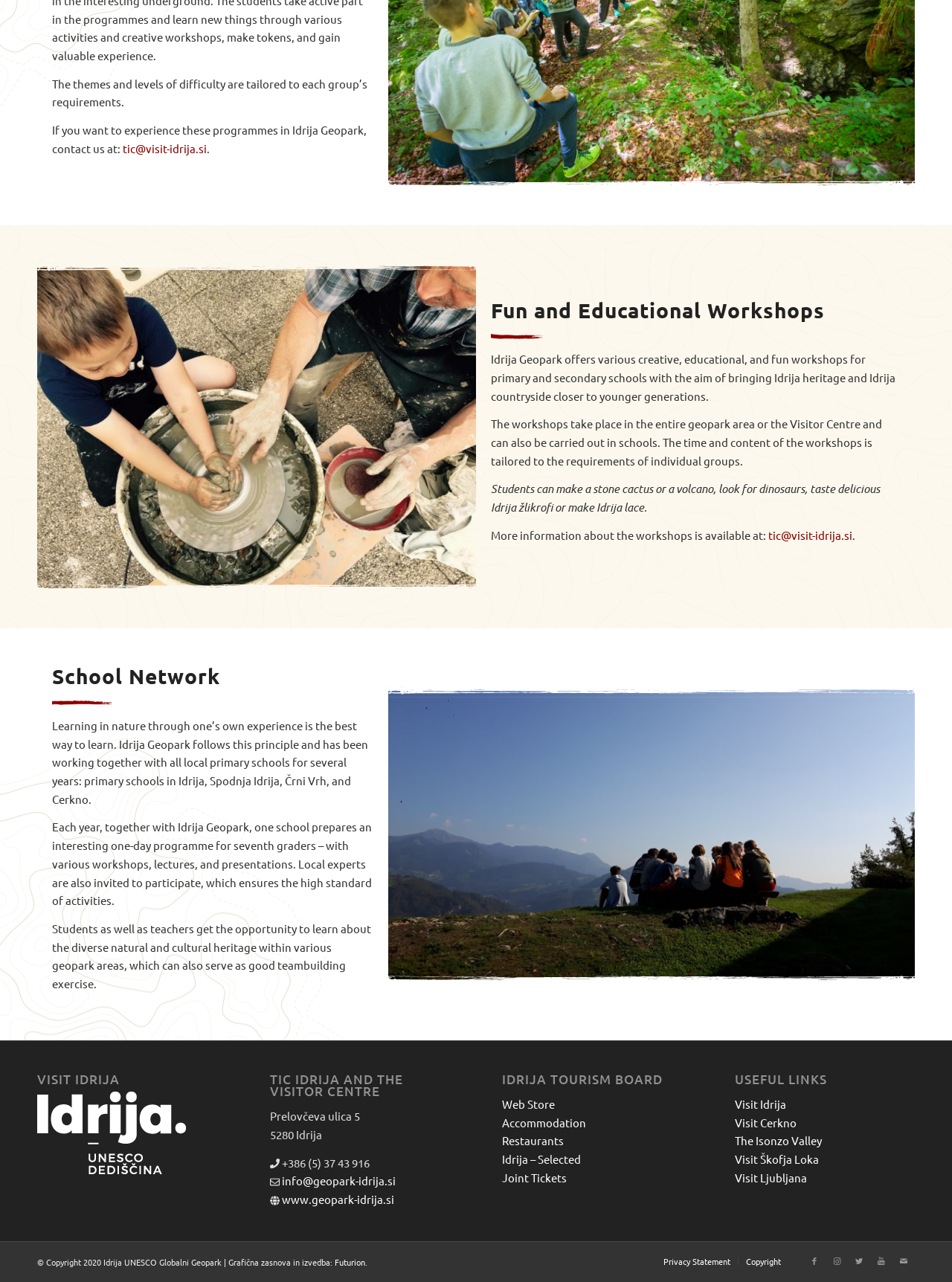Find and provide the bounding box coordinates for the UI element described with: "Visit Škofja Loka".

[0.772, 0.899, 0.86, 0.91]